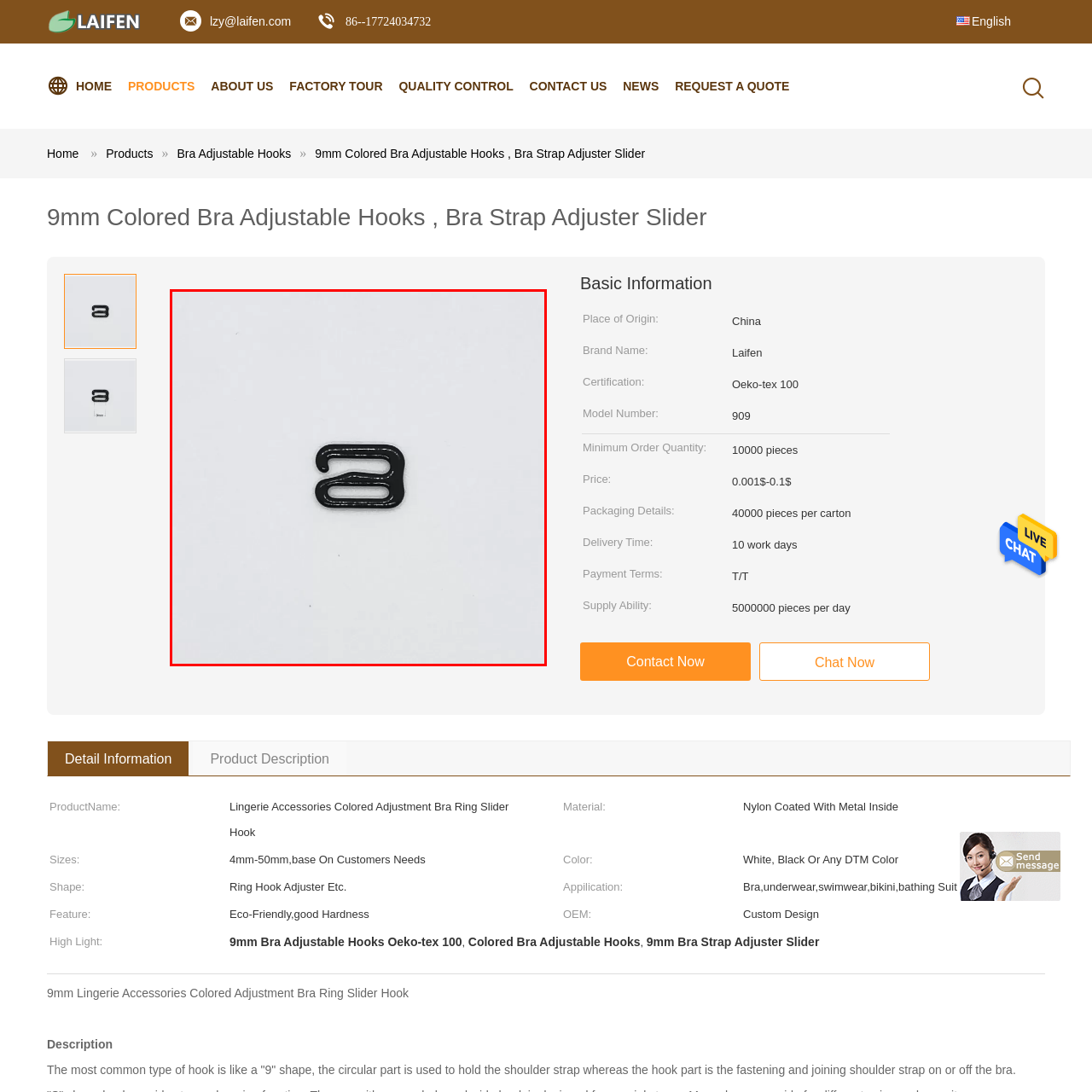Look closely at the part of the image inside the red bounding box, then respond in a word or phrase: What is the primary function of the bra adjustable hook?

Customizing fit